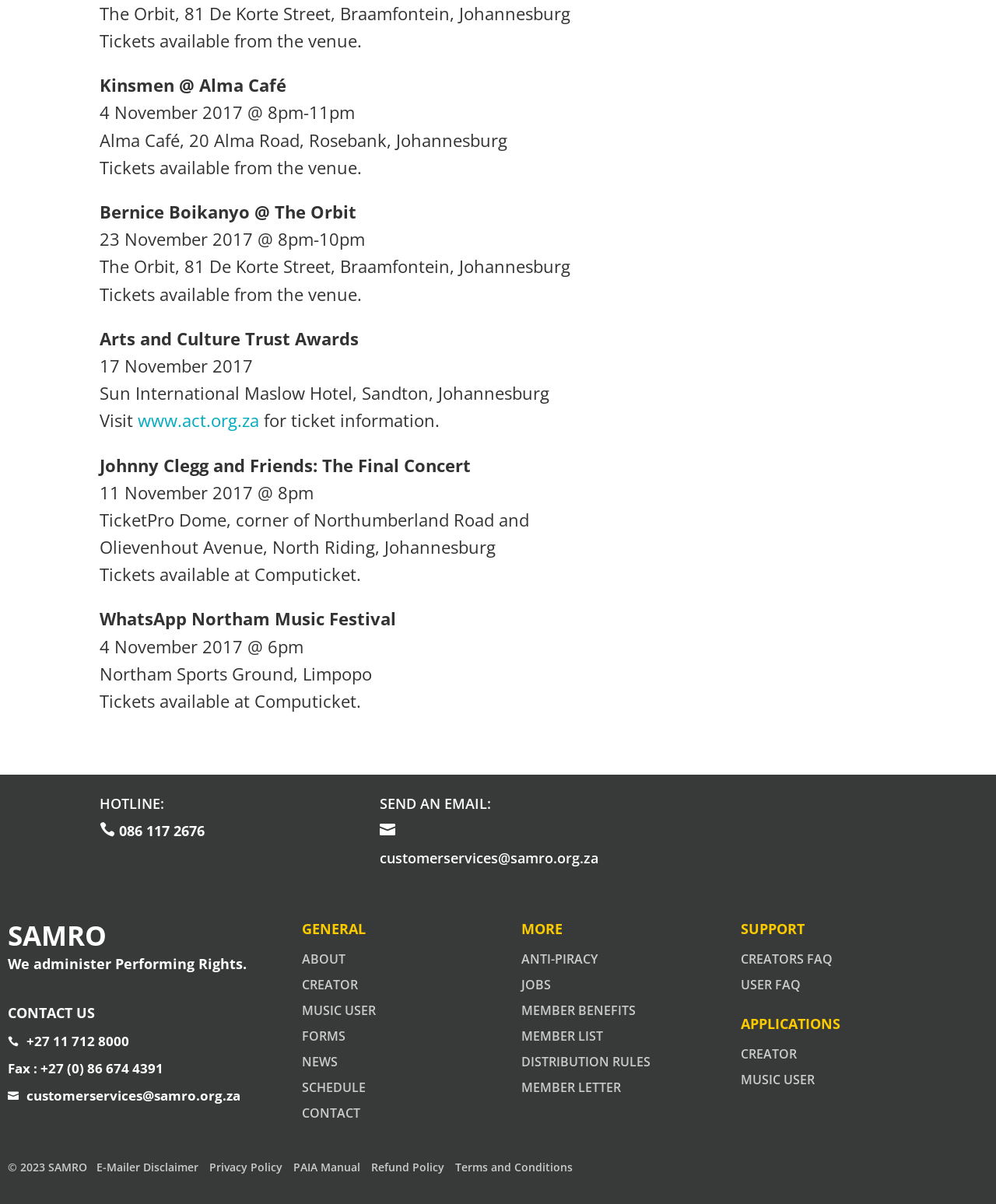Identify the bounding box coordinates for the region to click in order to carry out this instruction: "Call the hotline number". Provide the coordinates using four float numbers between 0 and 1, formatted as [left, top, right, bottom].

[0.12, 0.682, 0.205, 0.698]